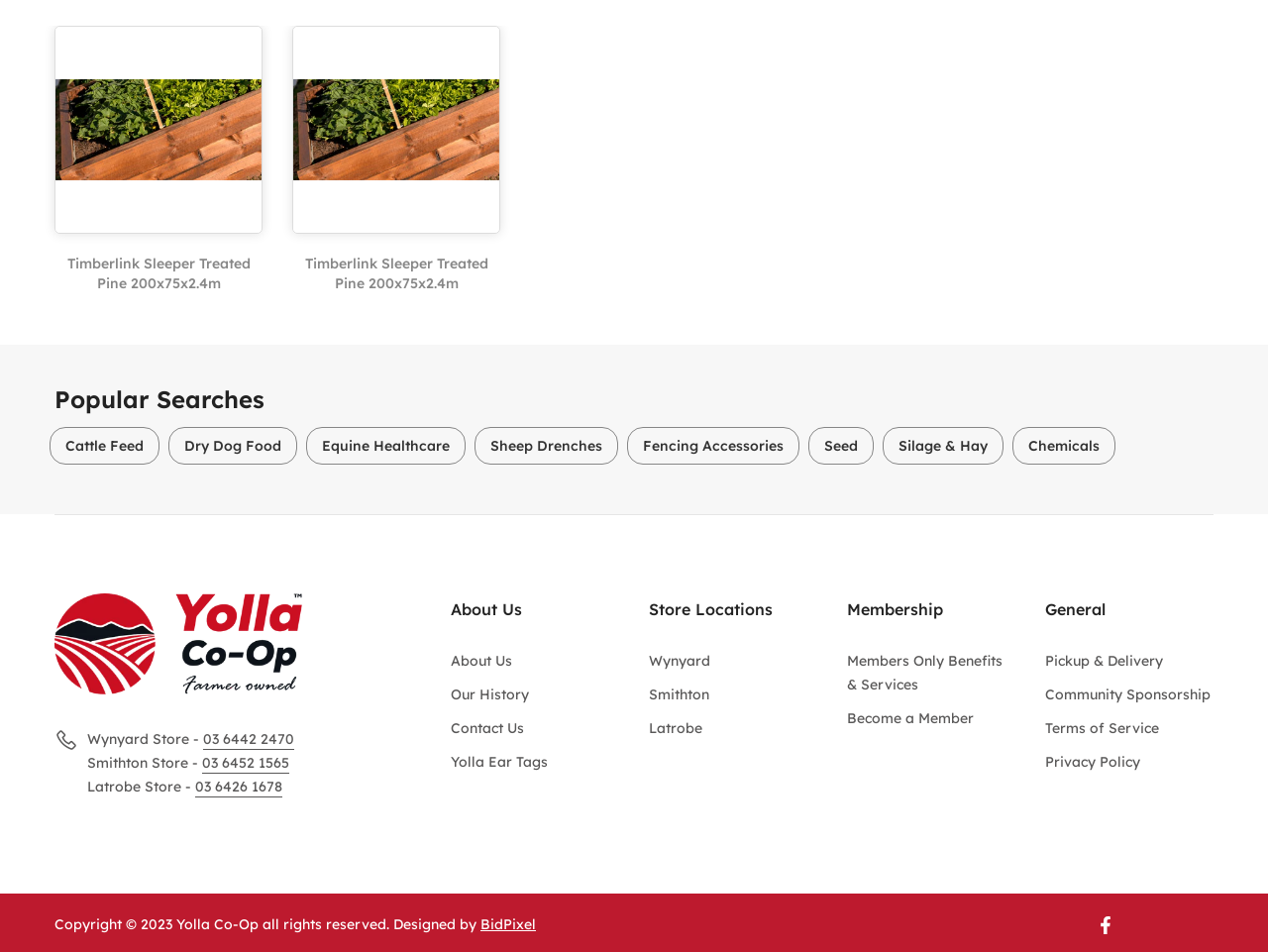What is the last link in the 'About Us' section?
Examine the screenshot and reply with a single word or phrase.

Yolla Ear Tags